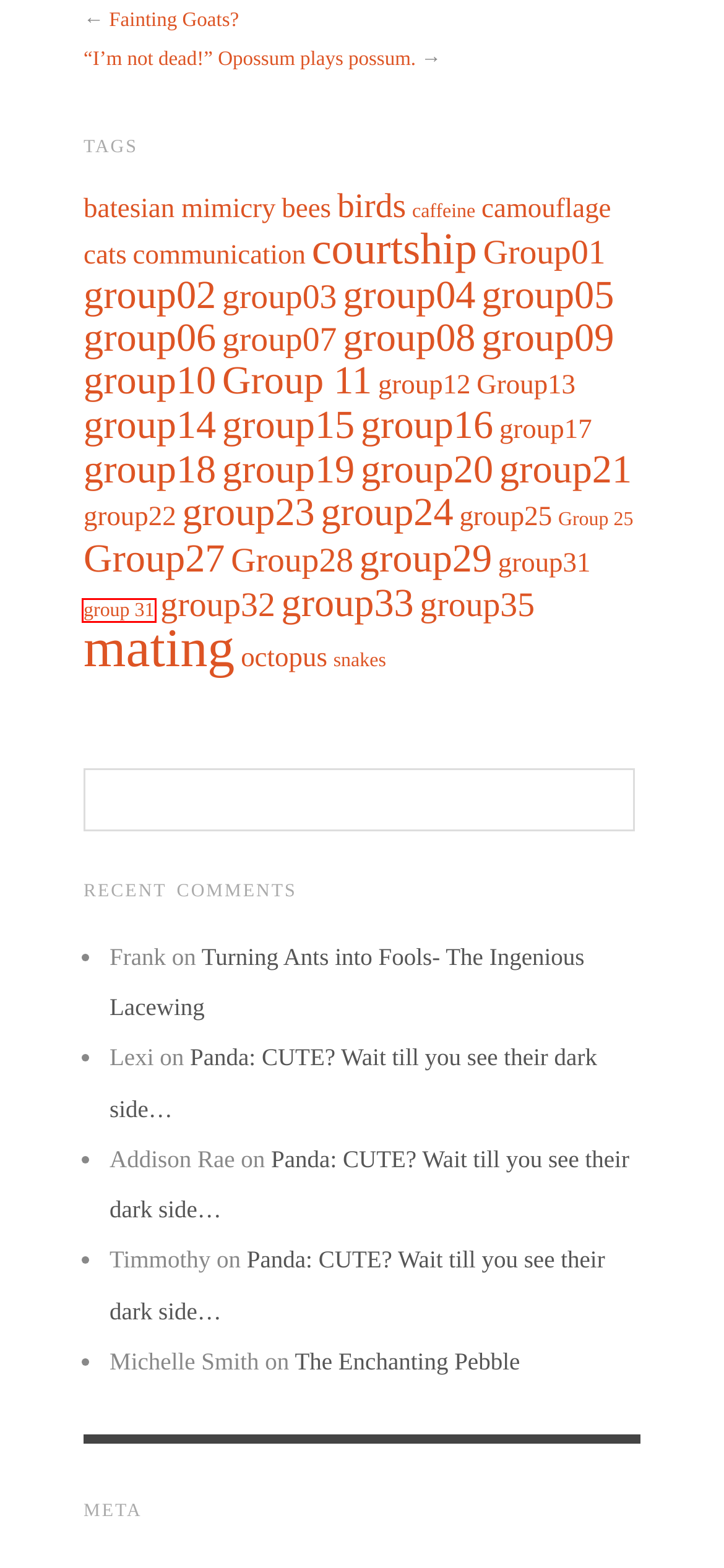You are provided with a screenshot of a webpage highlighting a UI element with a red bounding box. Choose the most suitable webpage description that matches the new page after clicking the element in the bounding box. Here are the candidates:
A. group04
B. camouflage
C. group12
D. mating
E. Group28
F. group 31
G. bees
H. group18

F